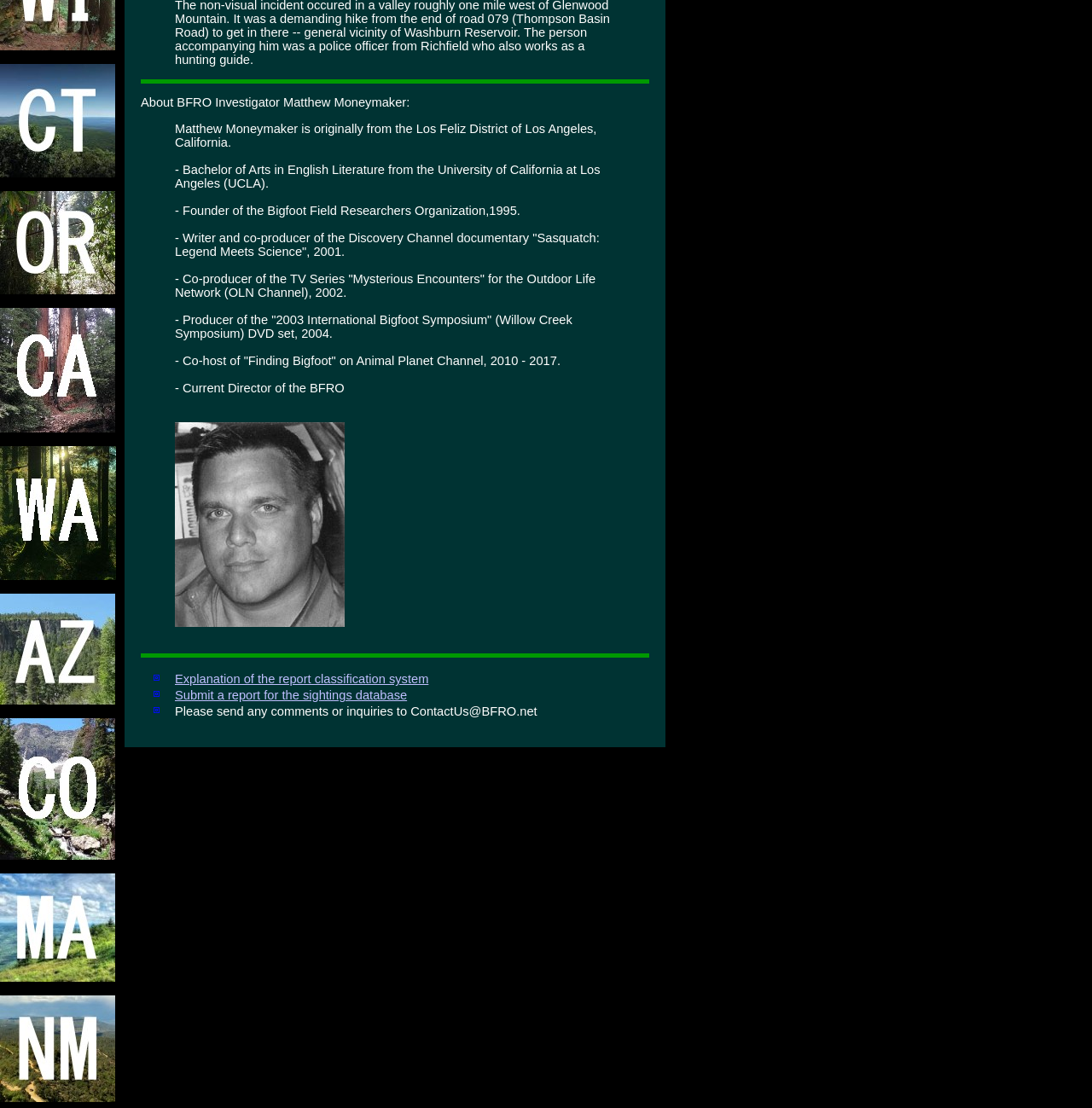What is the name of the person described on this webpage?
Look at the screenshot and give a one-word or phrase answer.

Matthew Moneymaker